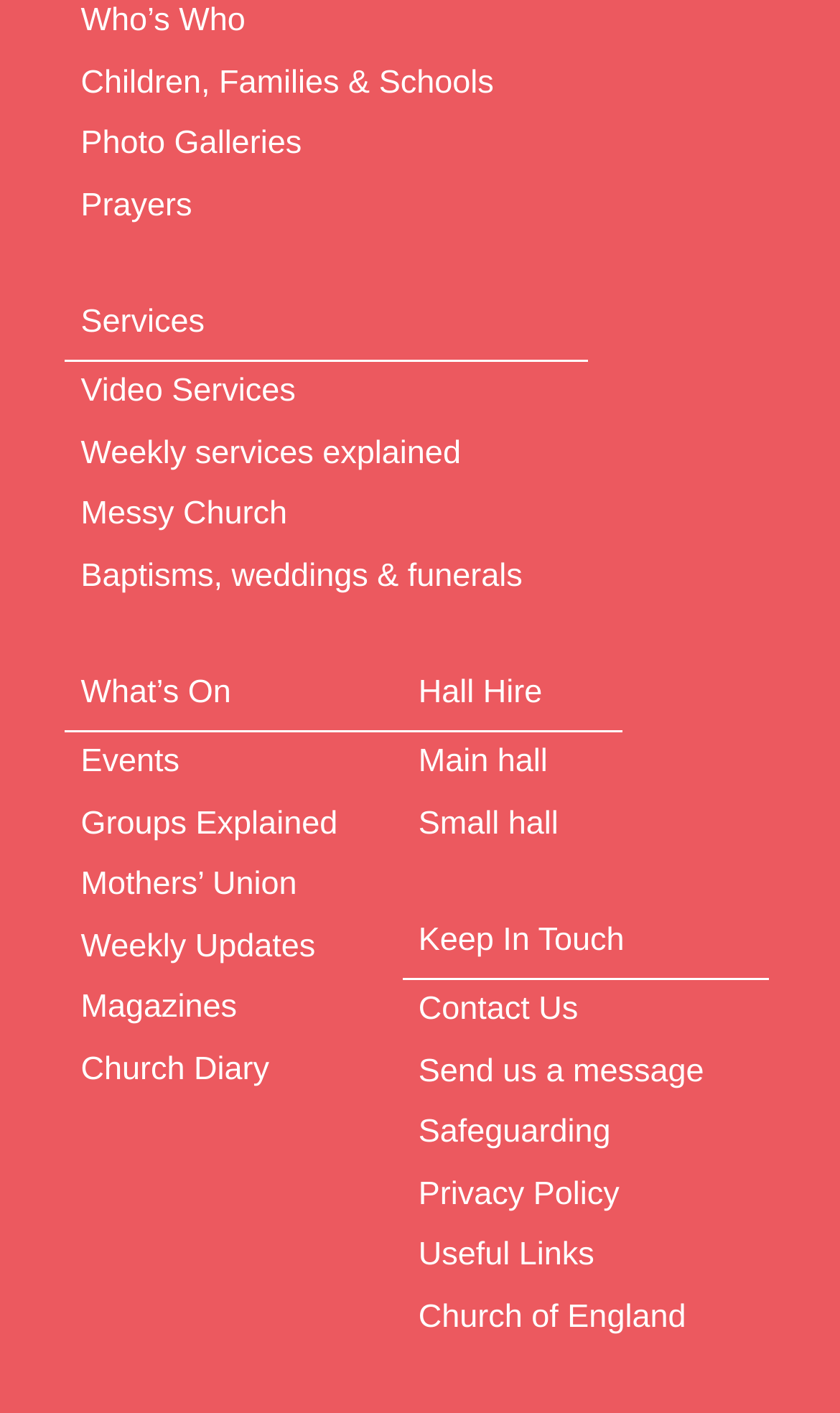Answer succinctly with a single word or phrase:
What is the second link under the 'Hall Hire' category?

Small hall